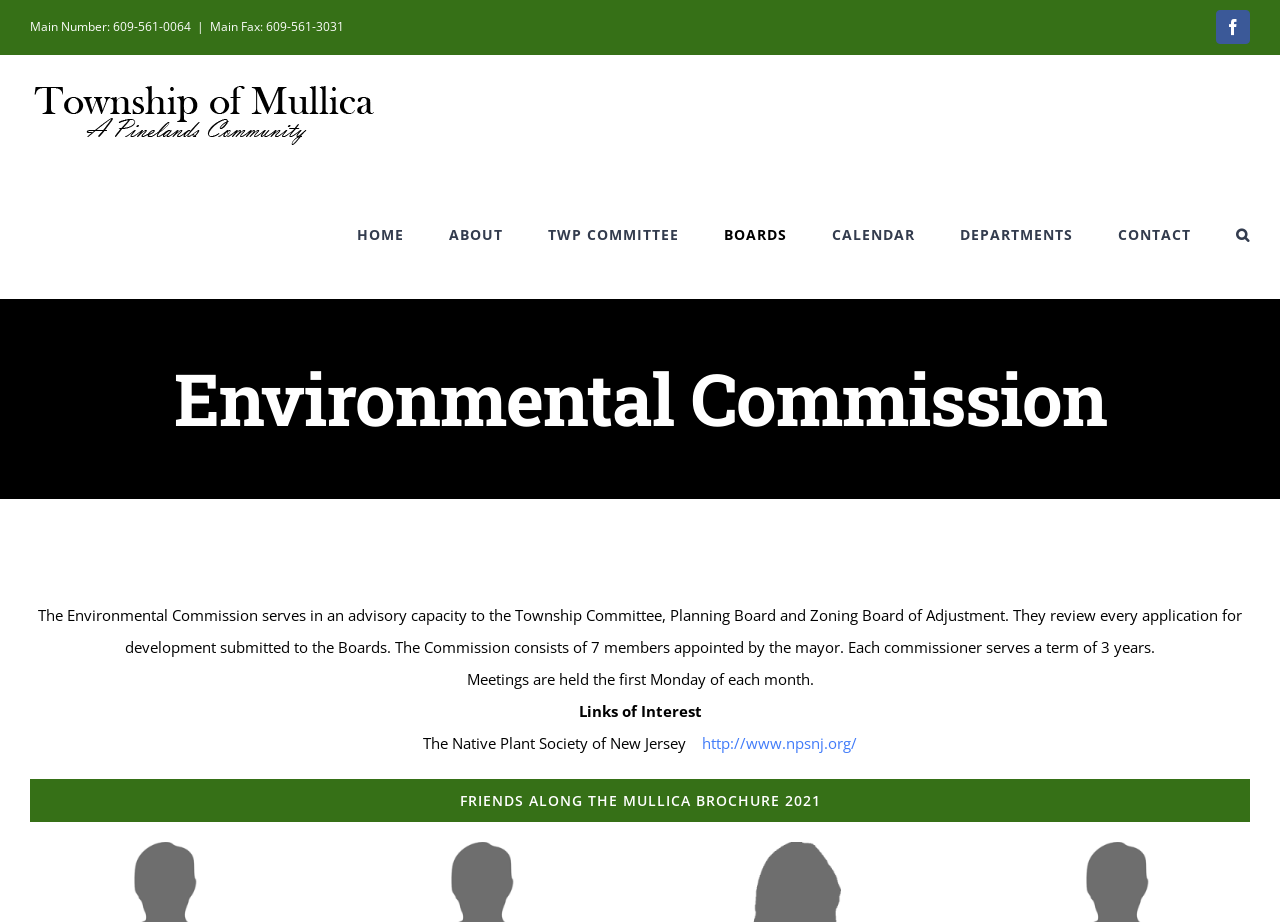How often do the Environmental Commission meetings take place?
Kindly answer the question with as much detail as you can.

I found the meeting schedule by reading the third paragraph of text on the webpage, which states that meetings are held the first Monday of each month.